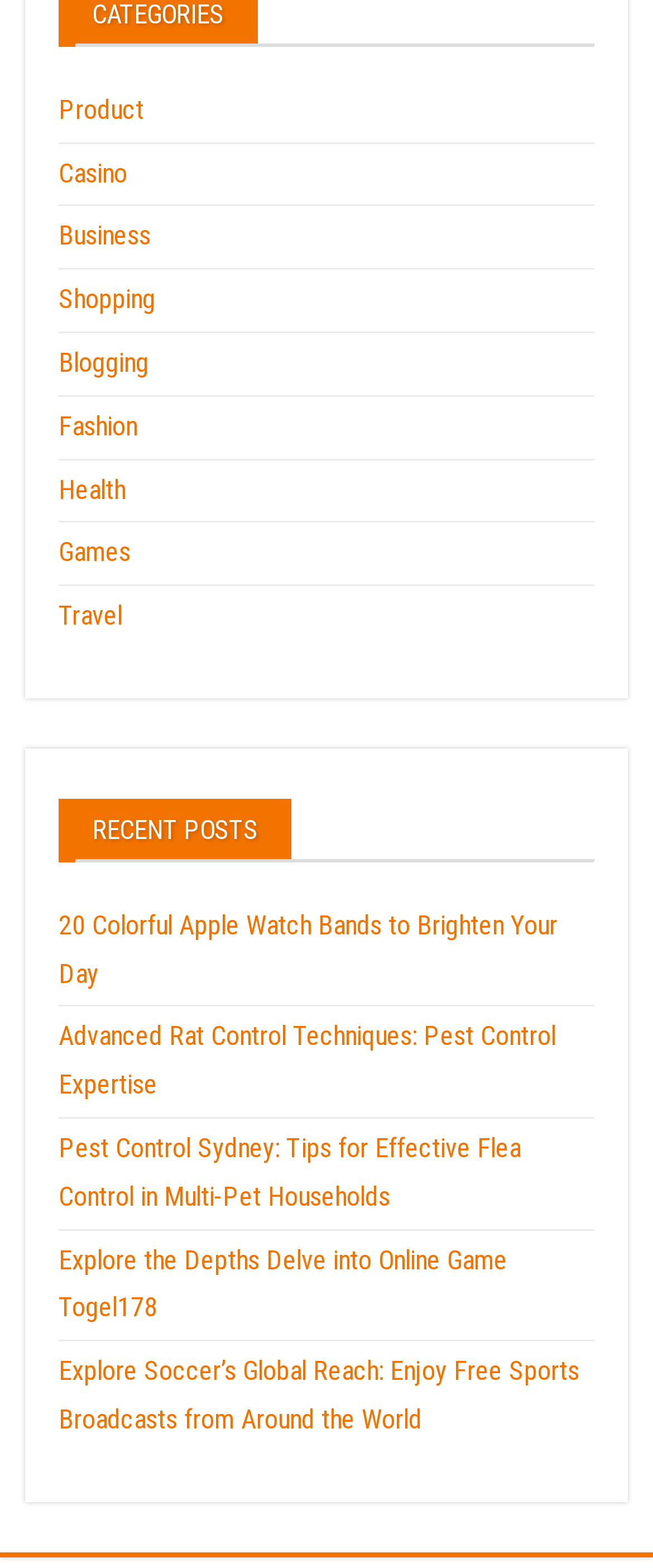Specify the bounding box coordinates of the element's area that should be clicked to execute the given instruction: "Browse Fashion". The coordinates should be four float numbers between 0 and 1, i.e., [left, top, right, bottom].

[0.09, 0.261, 0.21, 0.282]